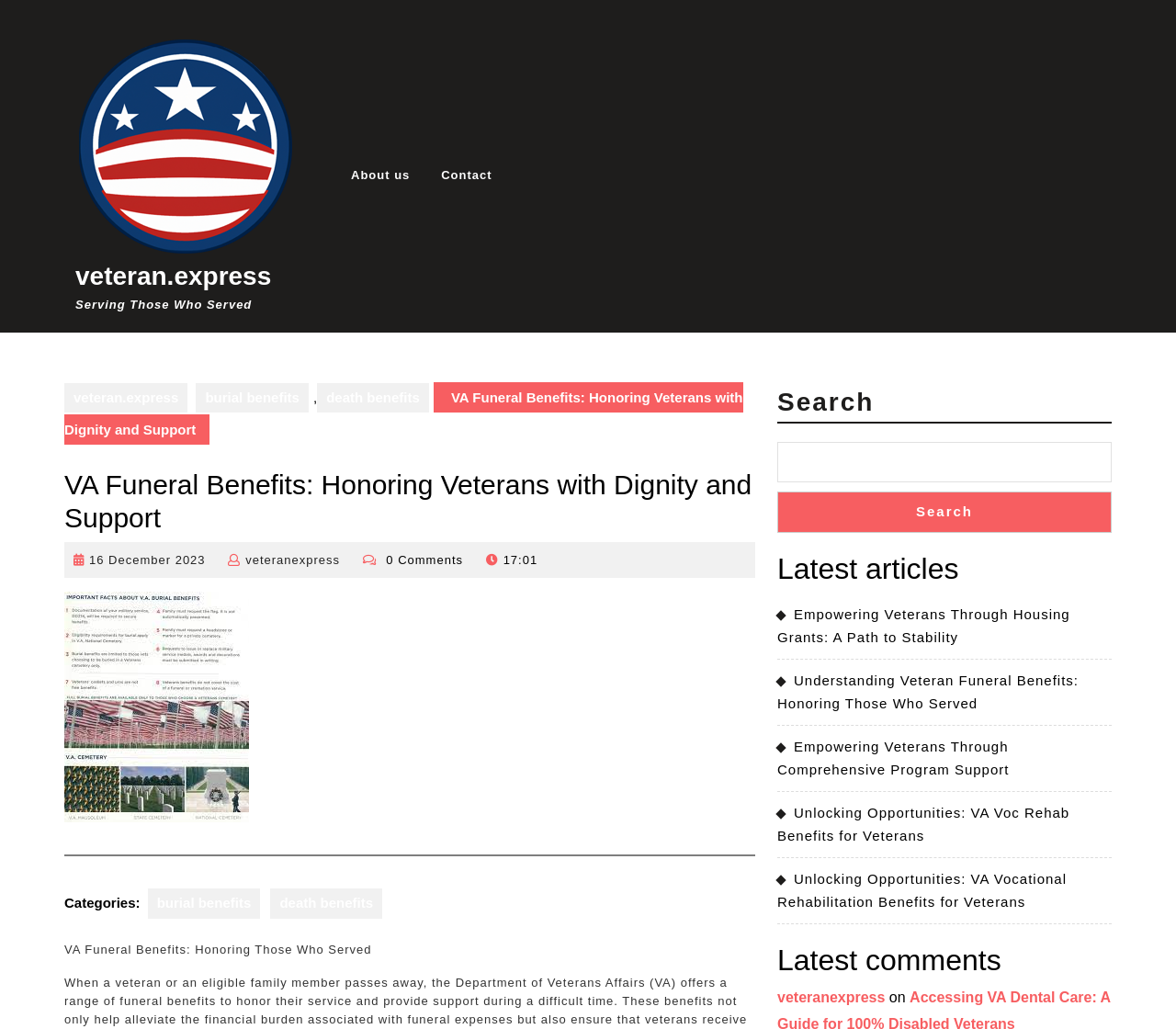Can you determine the bounding box coordinates of the area that needs to be clicked to fulfill the following instruction: "Search for something"?

[0.661, 0.429, 0.945, 0.469]